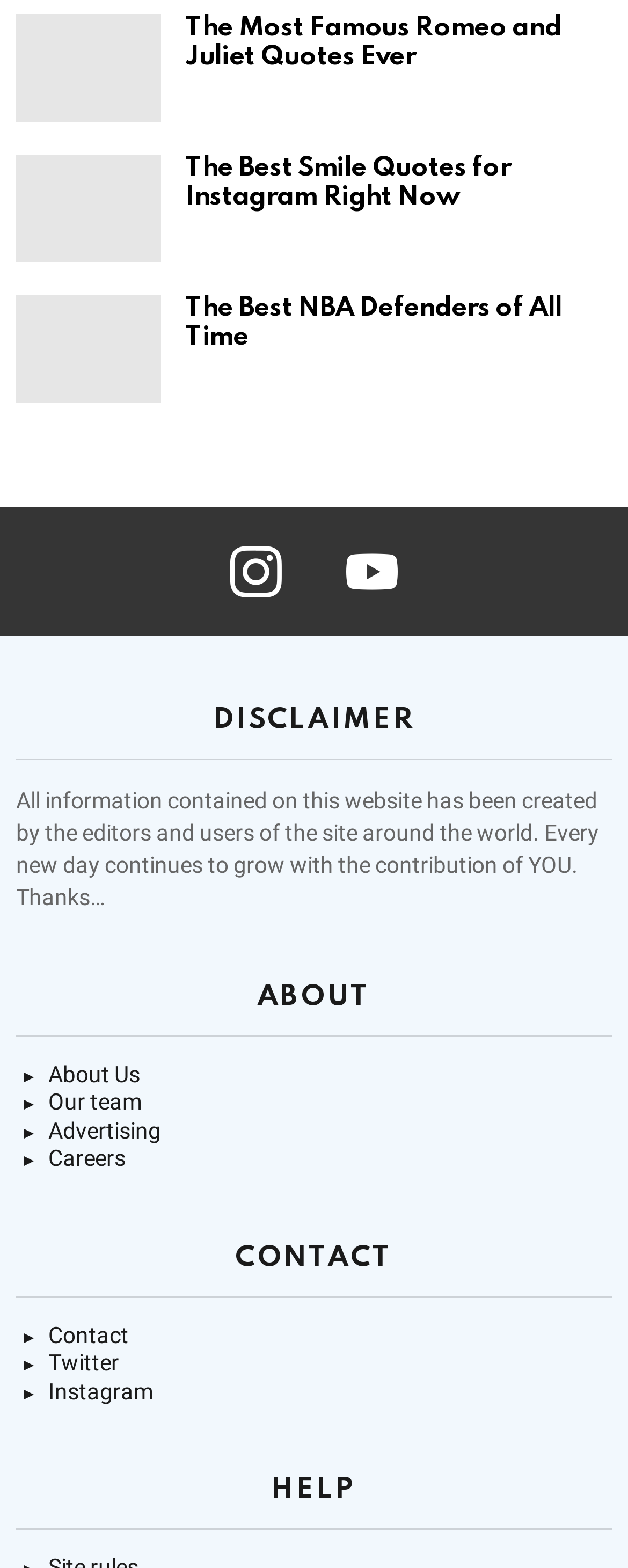Specify the bounding box coordinates of the region I need to click to perform the following instruction: "View Romeo and Juliet Quotes". The coordinates must be four float numbers in the range of 0 to 1, i.e., [left, top, right, bottom].

[0.026, 0.009, 0.256, 0.078]